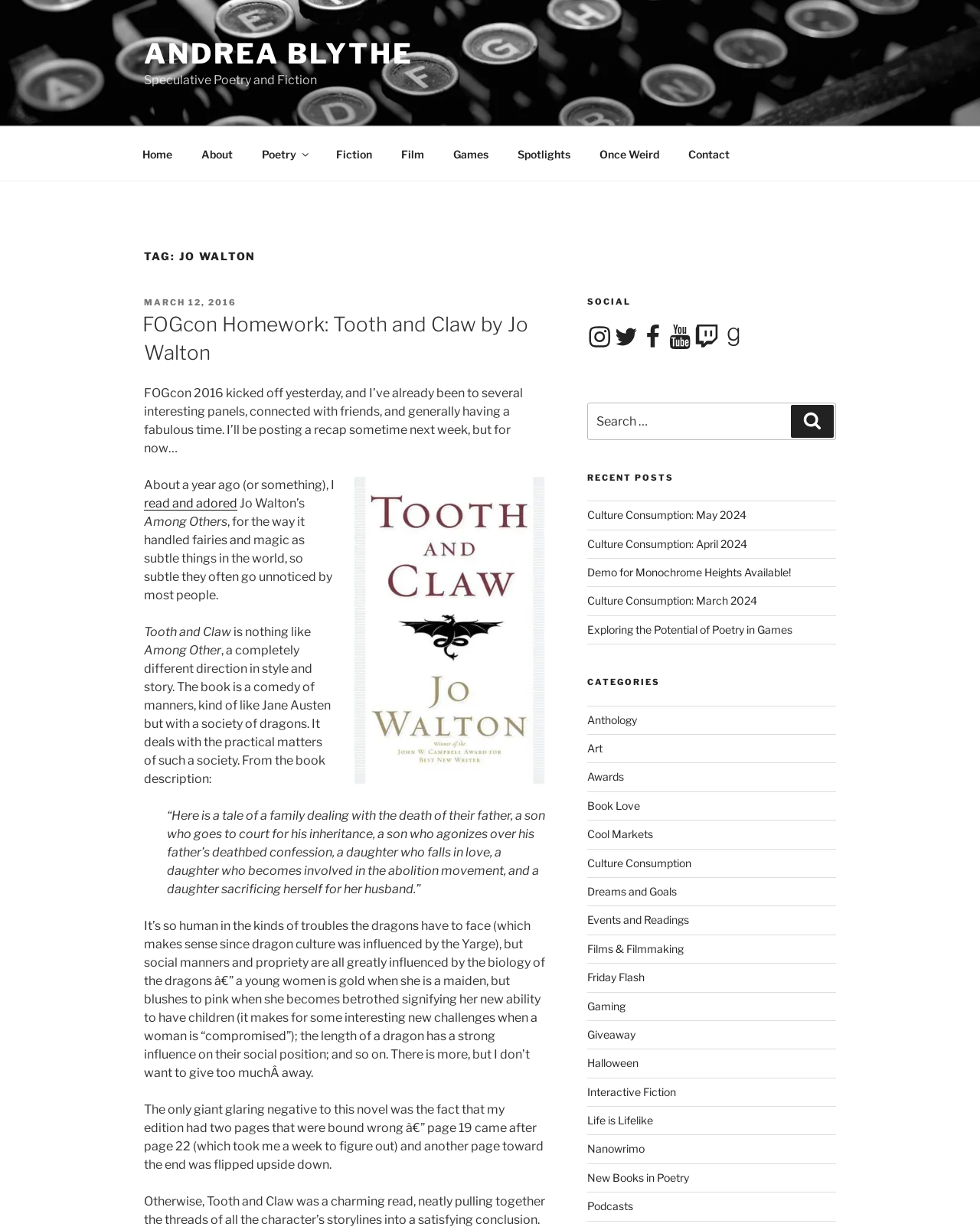Please give the bounding box coordinates of the area that should be clicked to fulfill the following instruction: "Click on the 'Home' link". The coordinates should be in the format of four float numbers from 0 to 1, i.e., [left, top, right, bottom].

[0.131, 0.11, 0.189, 0.14]